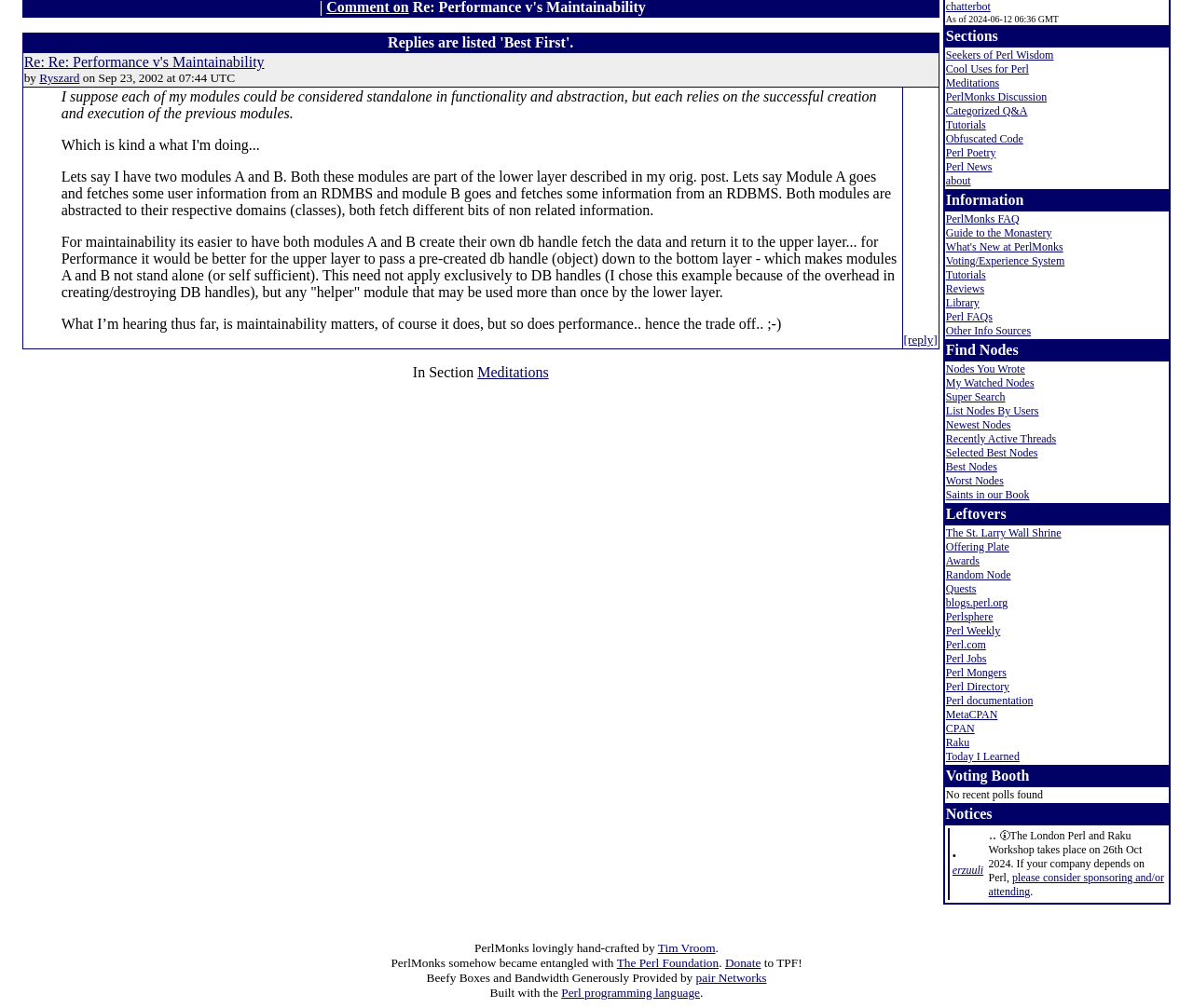Locate the bounding box of the UI element defined by this description: "List Nodes By Users". The coordinates should be given as four float numbers between 0 and 1, formatted as [left, top, right, bottom].

[0.793, 0.401, 0.871, 0.414]